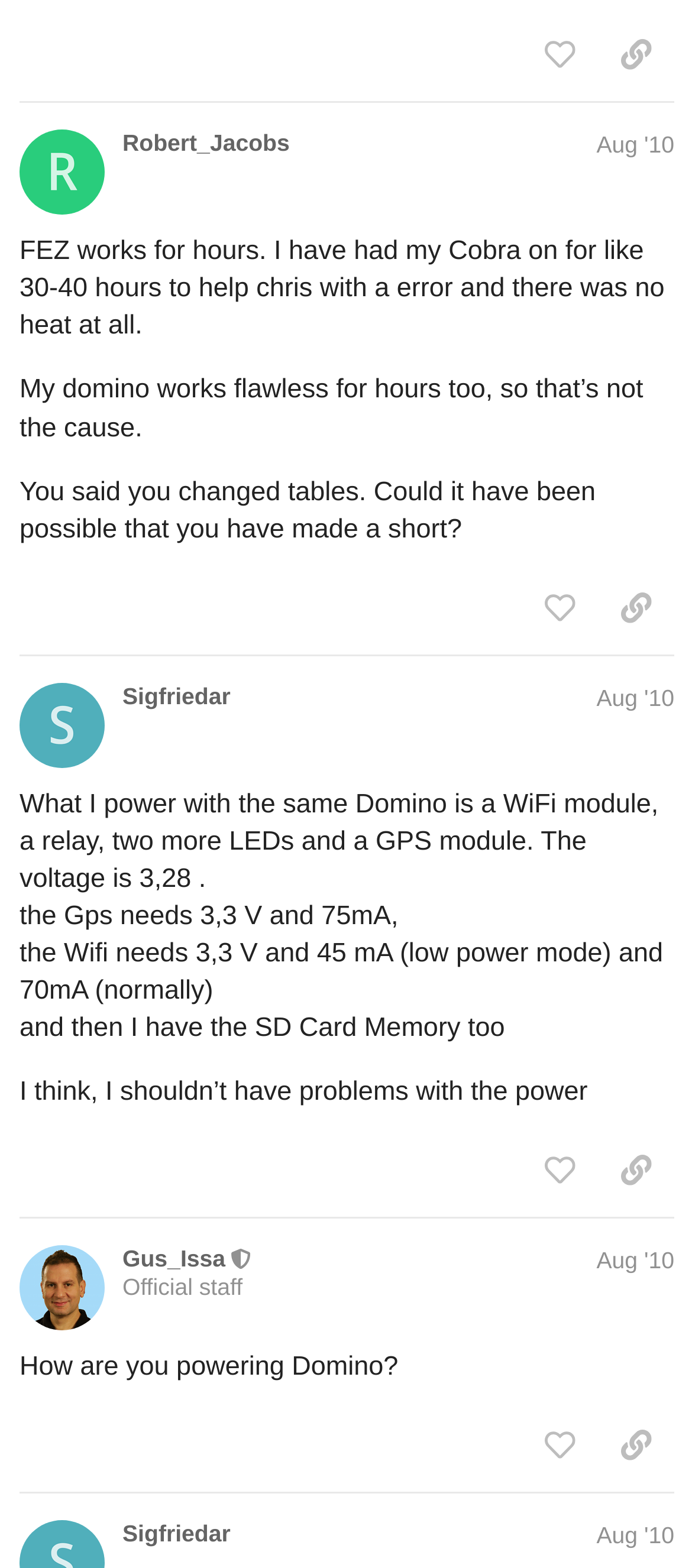Based on the element description Aug '10, identify the bounding box coordinates for the UI element. The coordinates should be in the format (top-left x, top-left y, bottom-right x, bottom-right y) and within the 0 to 1 range.

[0.862, 0.436, 0.974, 0.453]